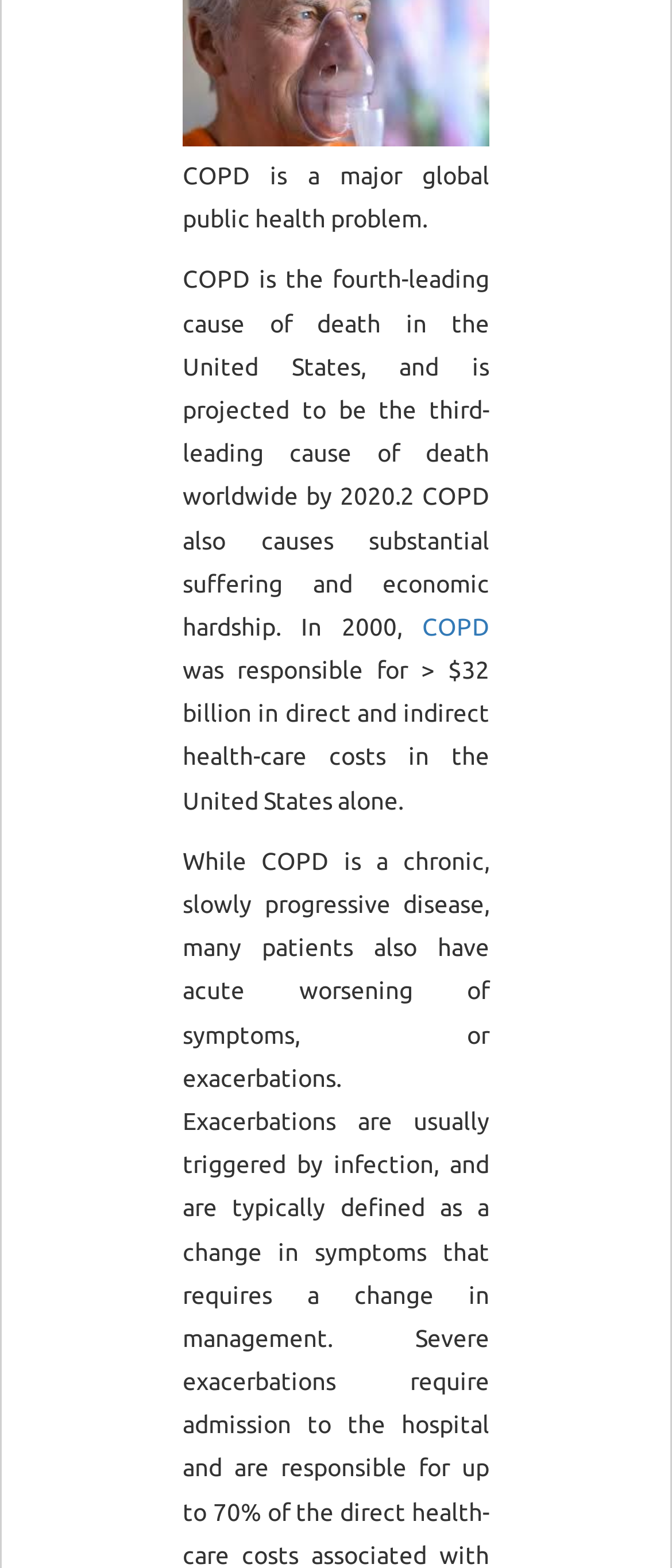Provide a one-word or short-phrase response to the question:
What is the topic of the first link under 'Canadian Health&Care Mall’s Posts'?

Bedside Ultrasonography in the ICU